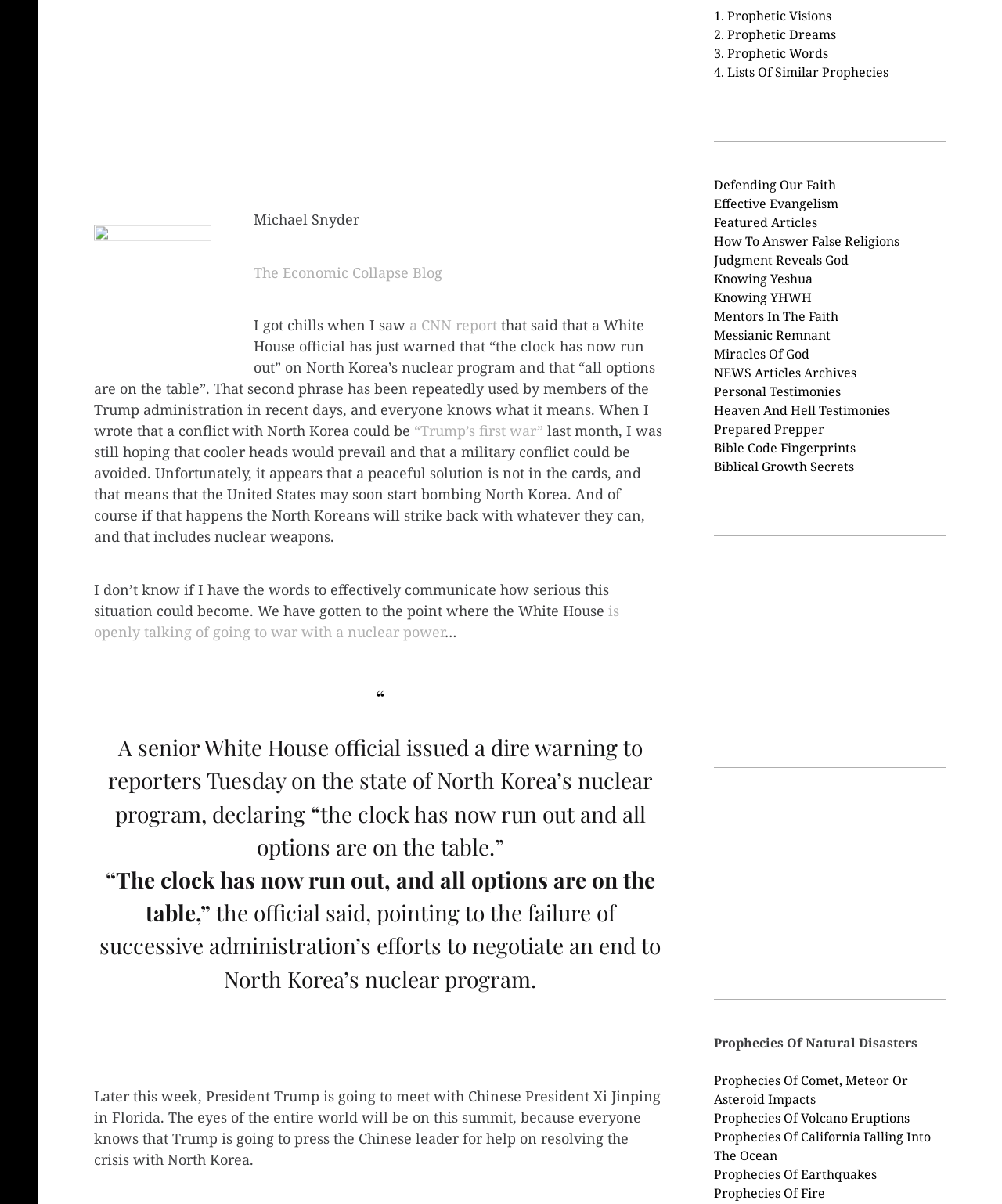Can you pinpoint the bounding box coordinates for the clickable element required for this instruction: "Visit the page about 'Prophetic Visions'"? The coordinates should be four float numbers between 0 and 1, i.e., [left, top, right, bottom].

[0.712, 0.005, 0.829, 0.02]